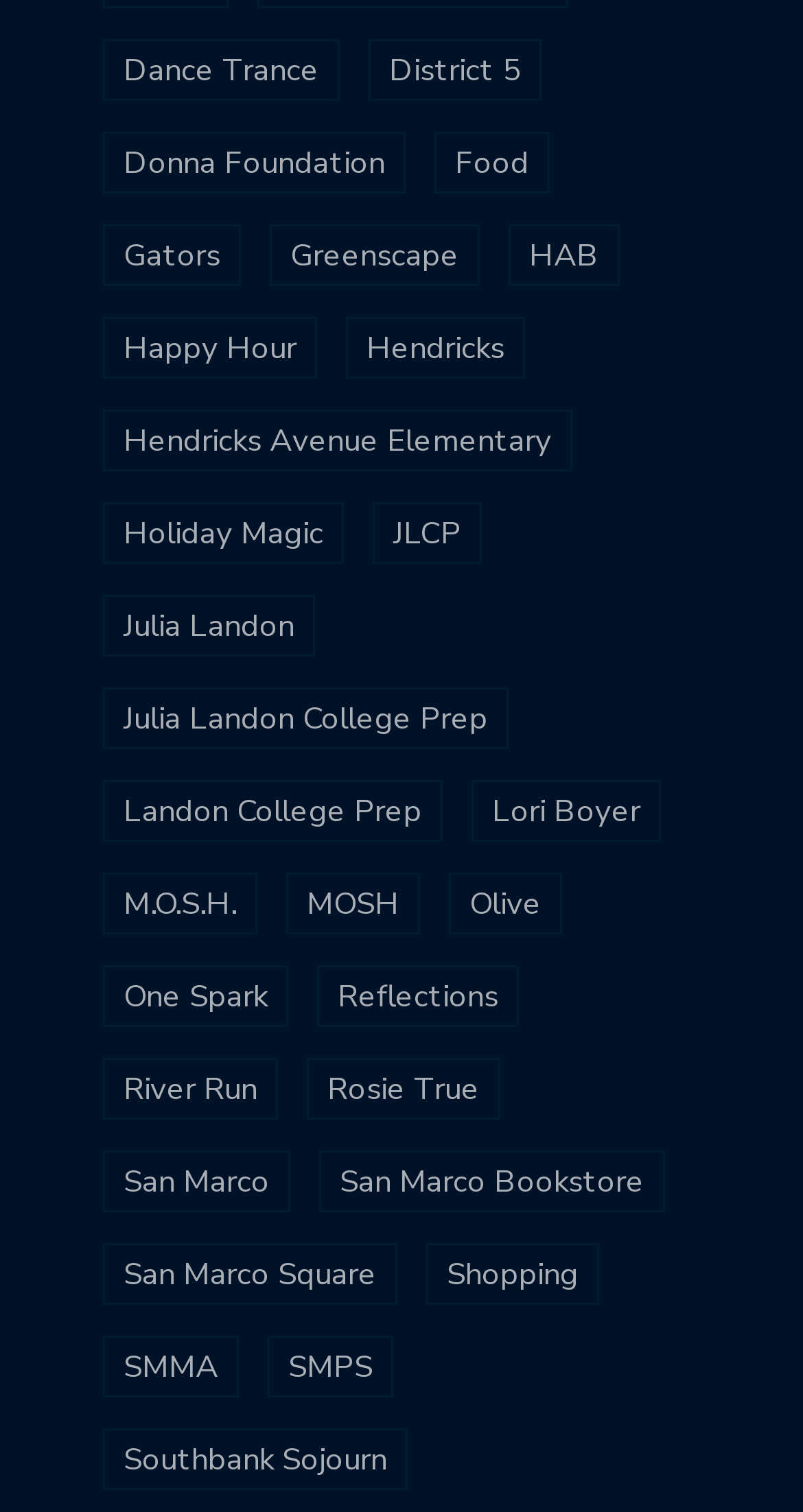Could you provide the bounding box coordinates for the portion of the screen to click to complete this instruction: "Browse Food items"?

[0.541, 0.087, 0.685, 0.128]